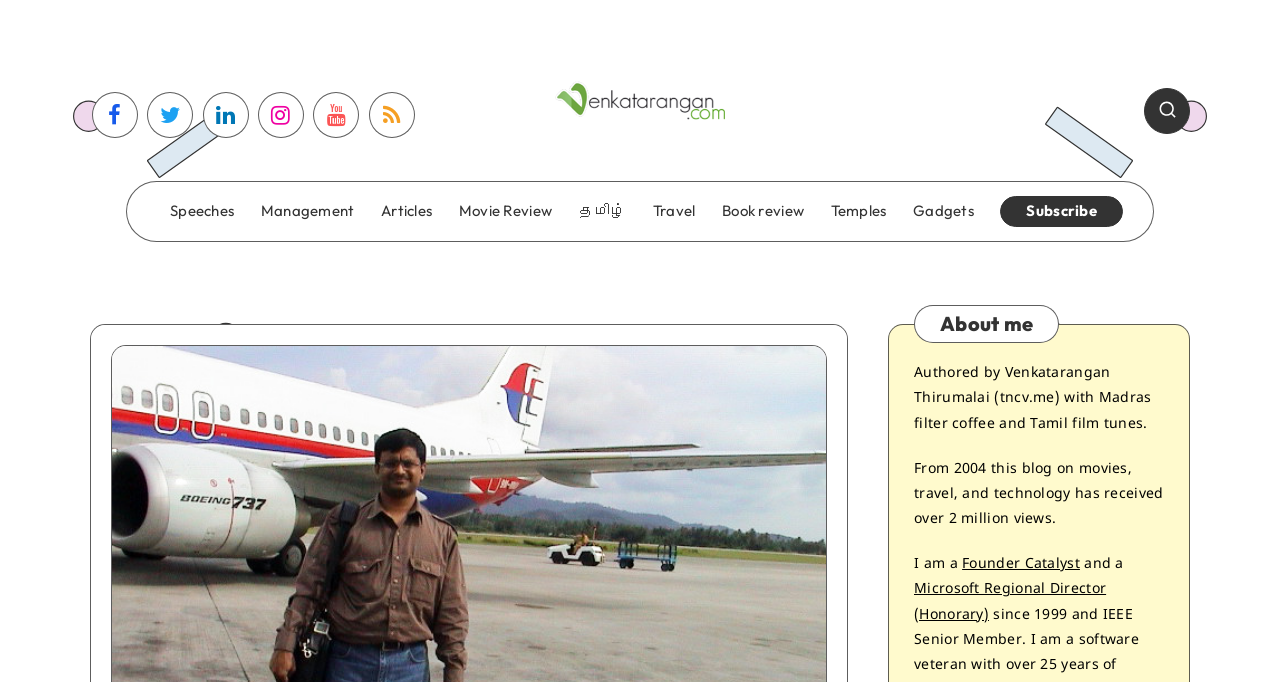Could you specify the bounding box coordinates for the clickable section to complete the following instruction: "view Speeches"?

[0.133, 0.296, 0.183, 0.324]